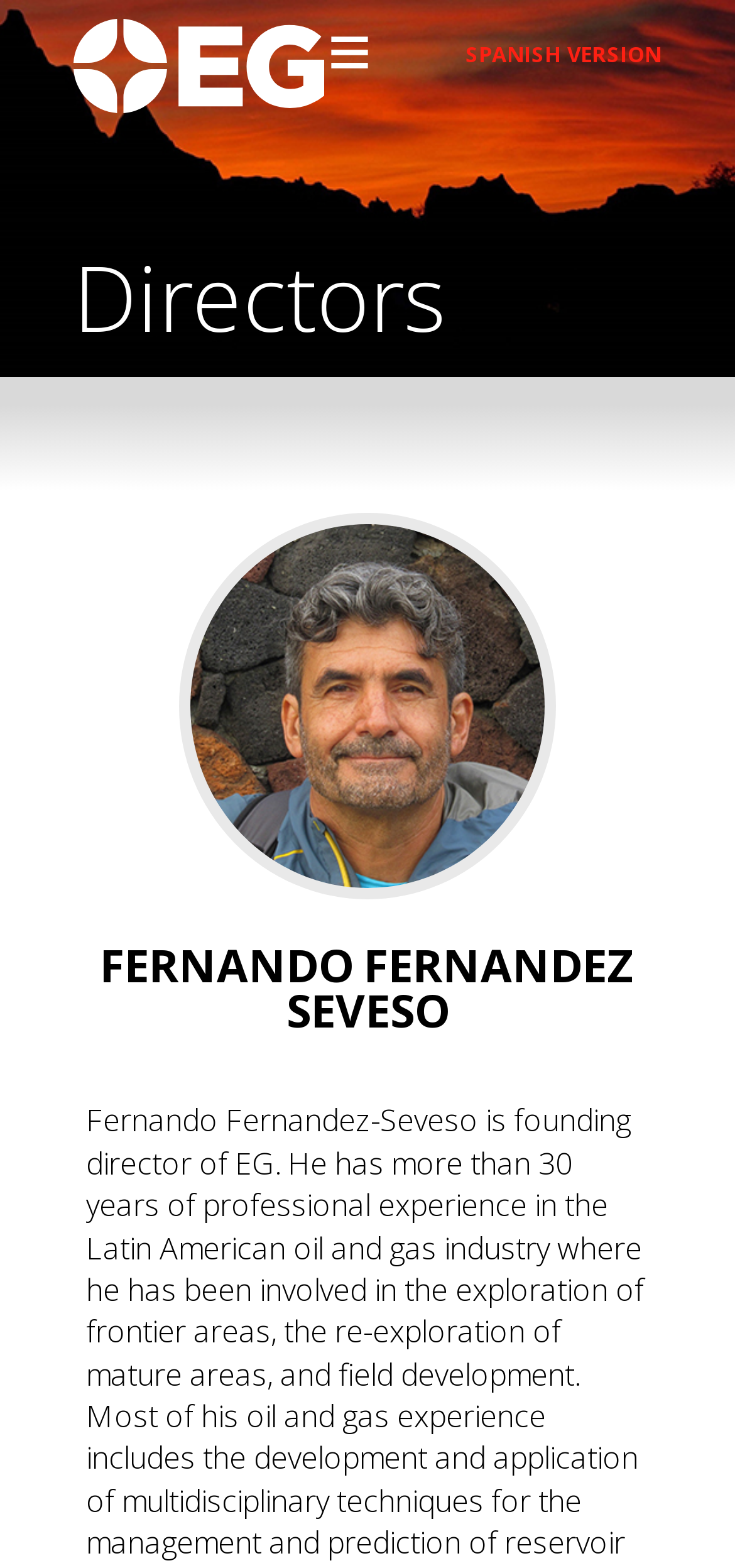What is the purpose of the '≡' link?
Provide a concise answer using a single word or phrase based on the image.

Unknown